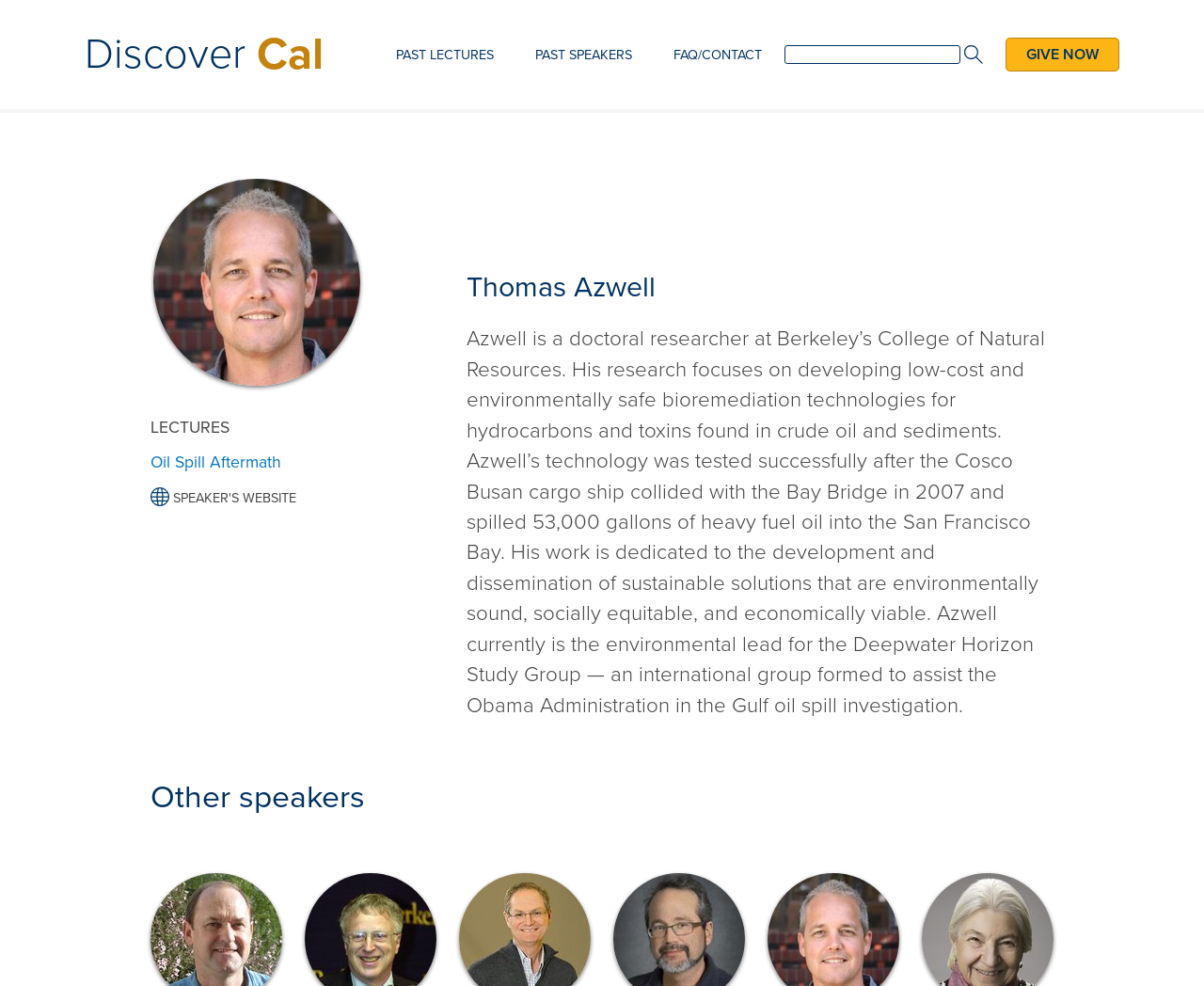Identify the bounding box coordinates of the clickable region necessary to fulfill the following instruction: "Discover Cal". The bounding box coordinates should be four float numbers between 0 and 1, i.e., [left, top, right, bottom].

[0.07, 0.029, 0.269, 0.081]